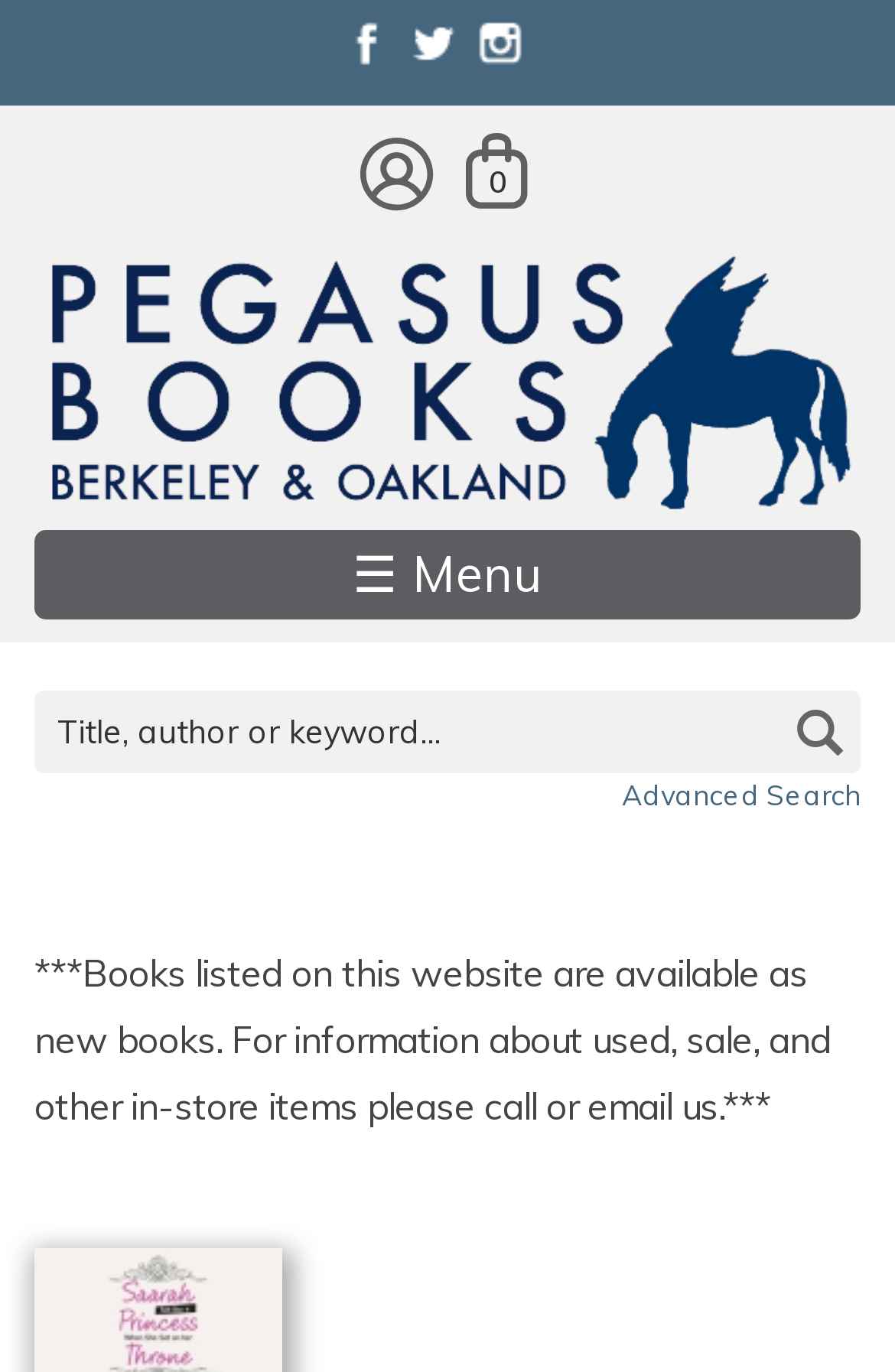Can you determine the main header of this webpage?

Saarah Felt Like a Princess When She Sat on Her Throne: Living with a Rare Disease Ehlers Danlos Syndrome (Keds) (Paperback)